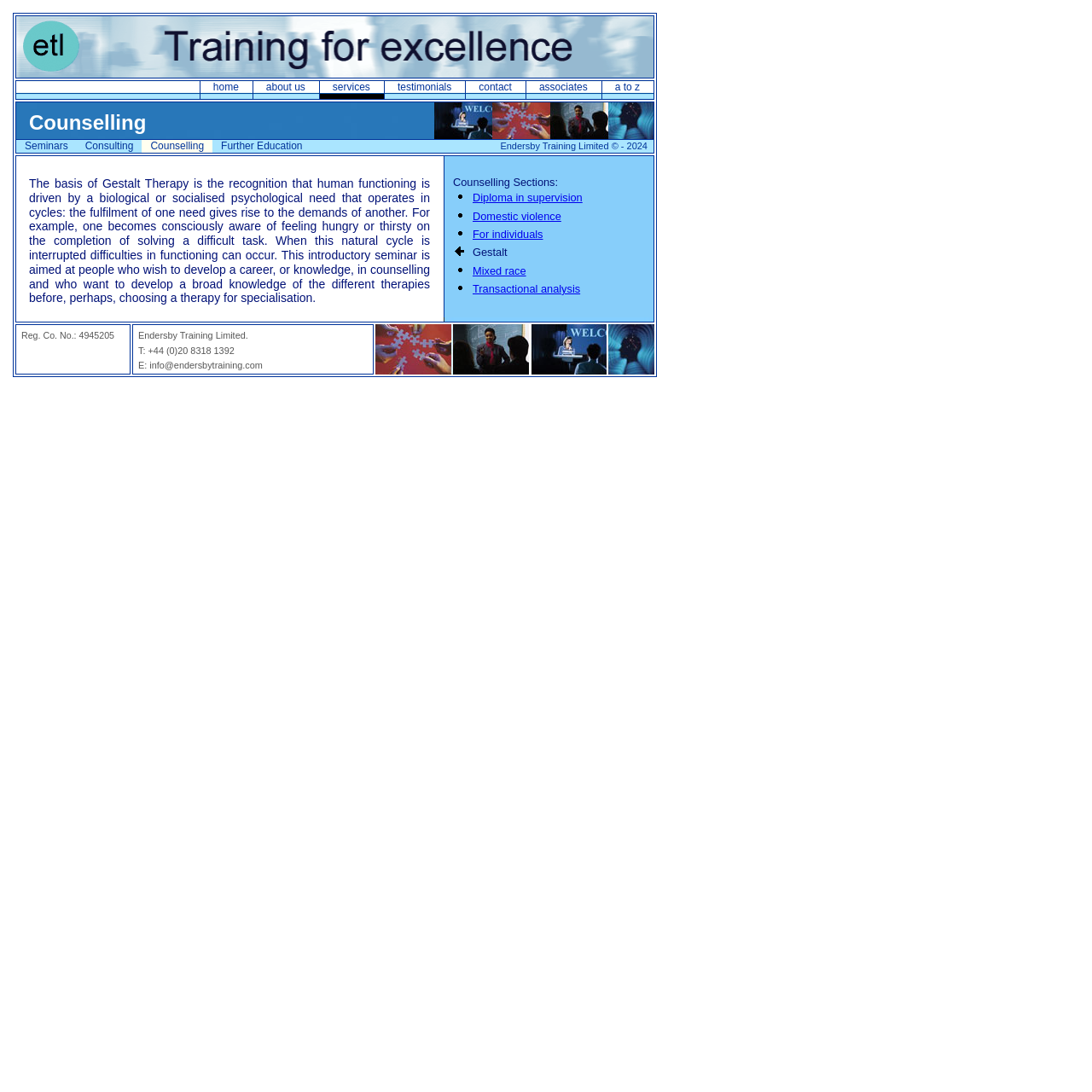Please specify the bounding box coordinates in the format (top-left x, top-left y, bottom-right x, bottom-right y), with values ranging from 0 to 1. Identify the bounding box for the UI component described as follows: services

[0.292, 0.074, 0.351, 0.098]